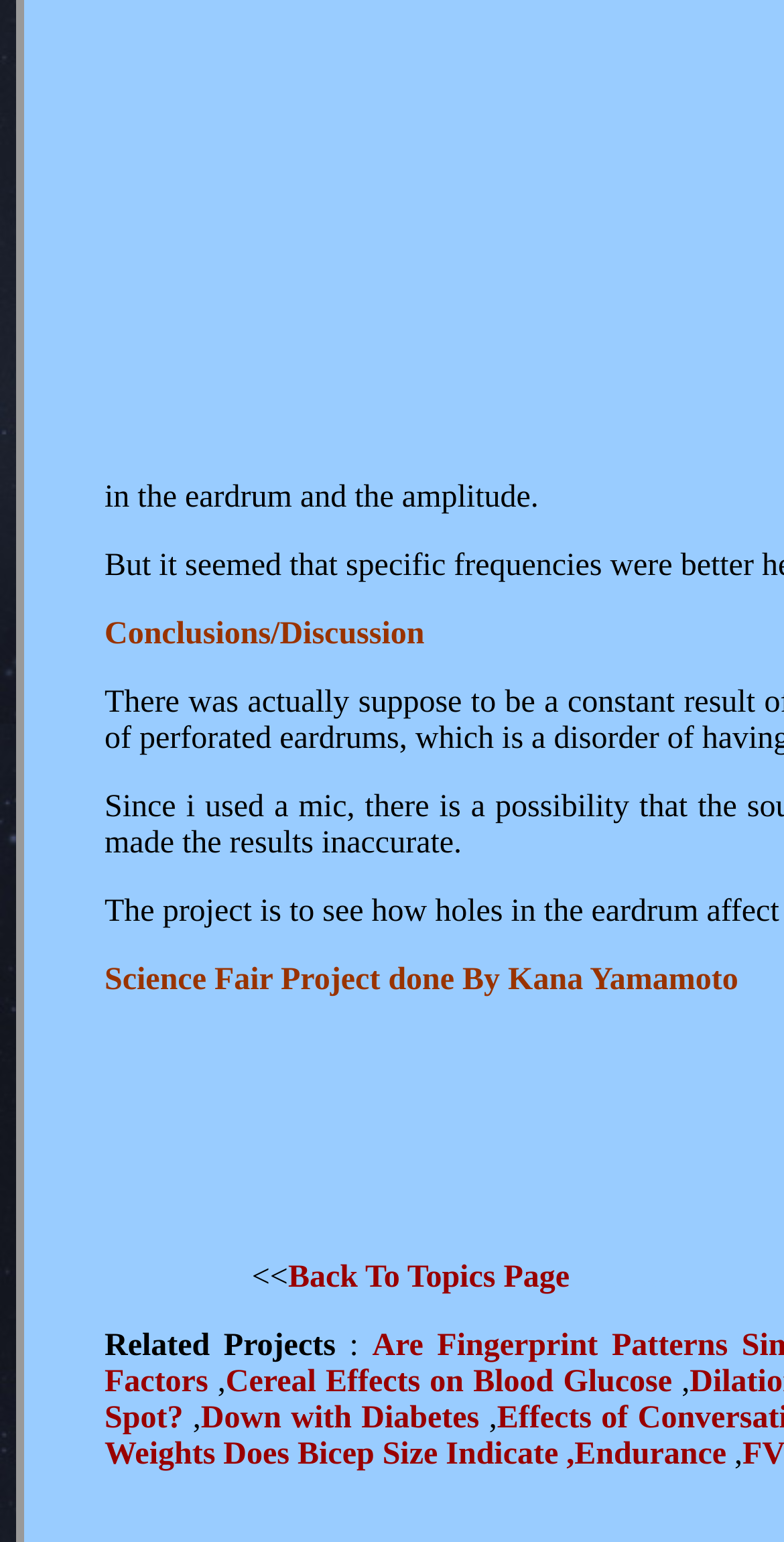Using a single word or phrase, answer the following question: 
How many related projects are listed on the webpage?

2